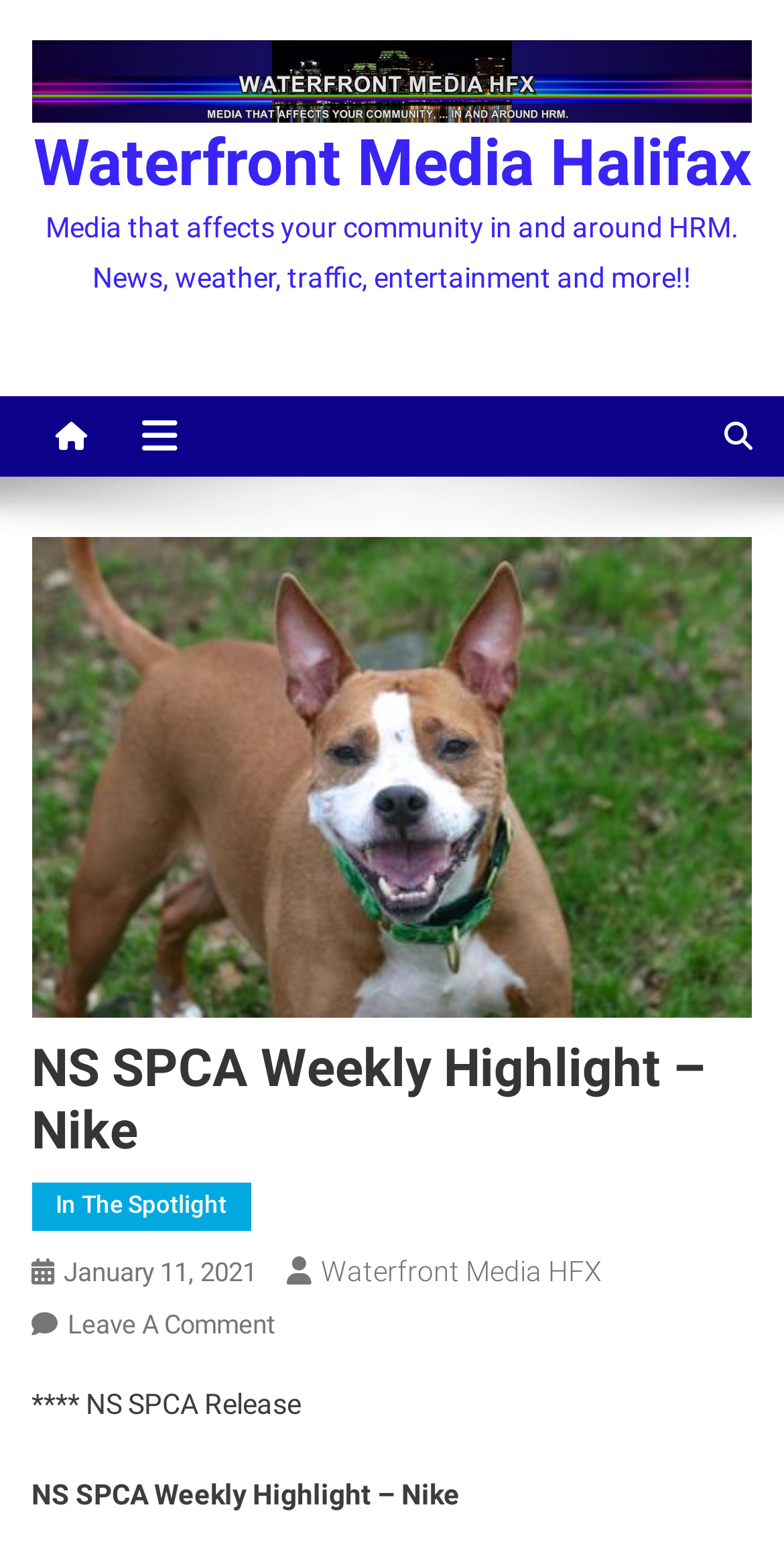Given the webpage screenshot and the description, determine the bounding box coordinates (top-left x, top-left y, bottom-right x, bottom-right y) that define the location of the UI element matching this description: parent_node: Waterfront Media Halifax

[0.04, 0.041, 0.96, 0.061]